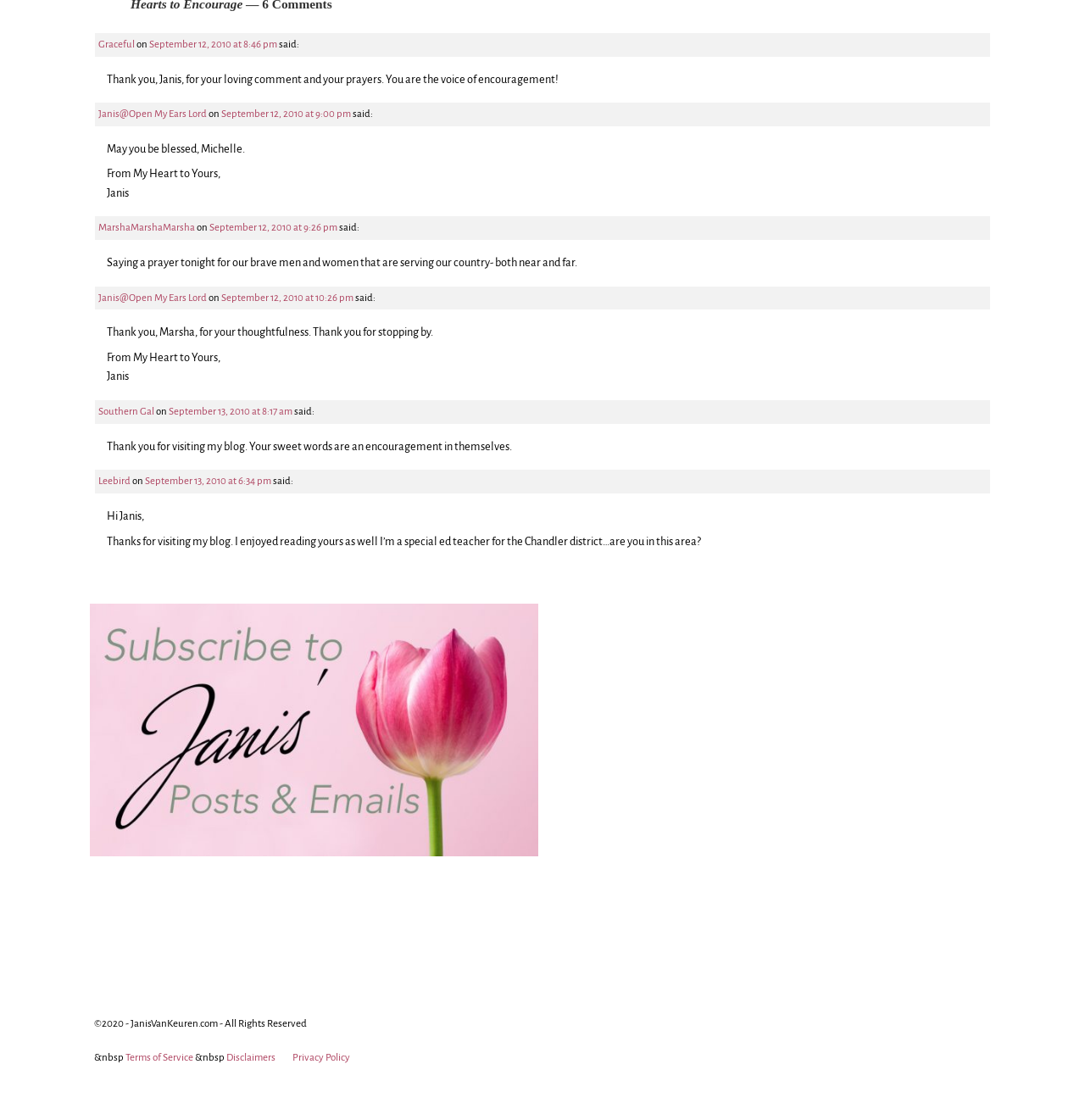Answer this question using a single word or a brief phrase:
What is the purpose of the link 'Subscribe to Janis Van Keuren's emails'?

To subscribe to emails